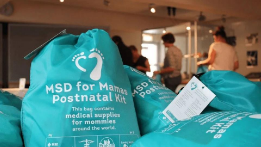Provide an in-depth description of the image.

The image showcases several turquoise bags labeled "MSD for Mamas Postnatal Kit," designed to provide essential medical supplies for mothers around the world. The foreground focuses on a couple of the kits, prominently displaying their informative tags. In the background, a group of individuals can be seen engaging in activities, emphasizing a collaborative environment. This initiative highlights MSD’s commitment to maternal health, providing critical support to new mothers globally. The bags symbolize both care and the importance of accessible healthcare resources in the postnatal phase.